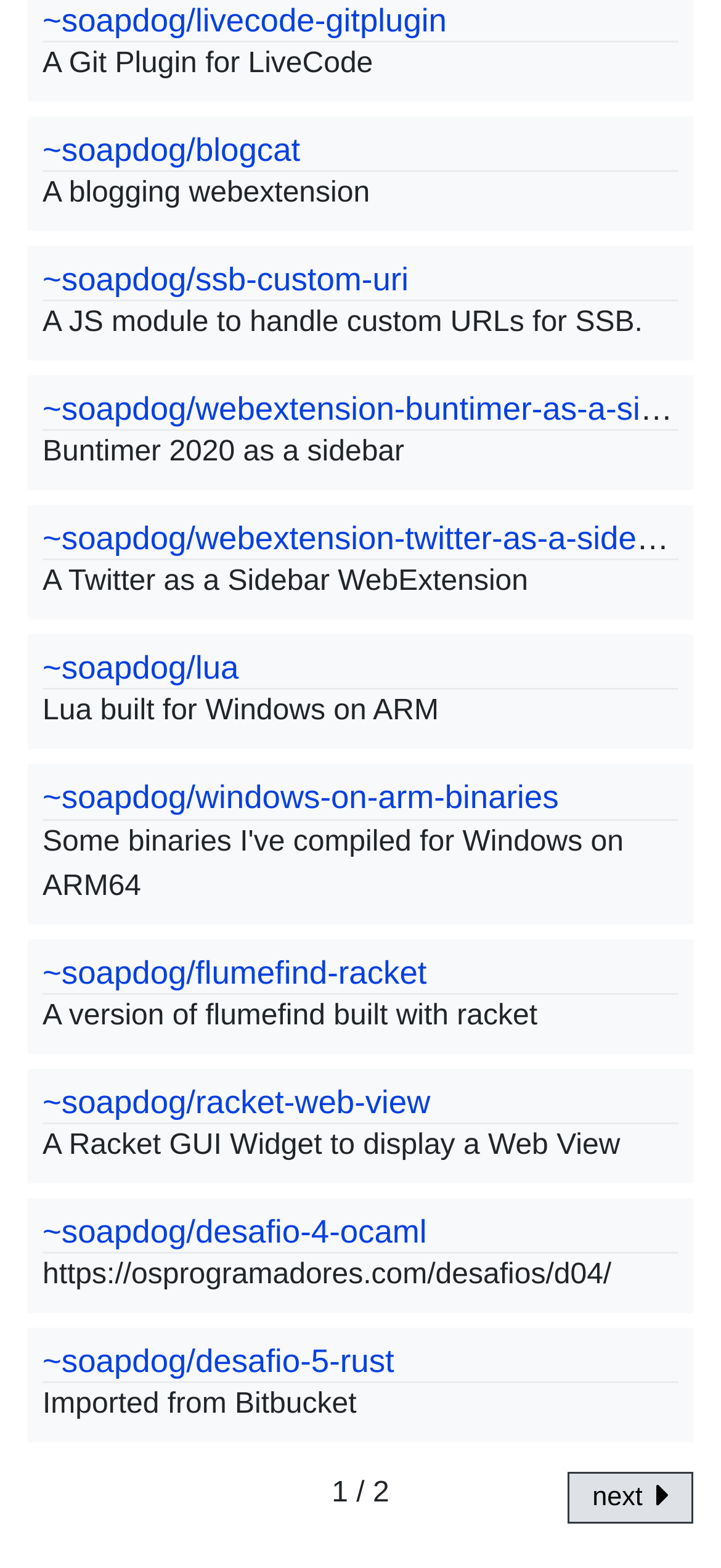What is the name of the first project?
Using the information from the image, answer the question thoroughly.

I looked at the first heading on the page and found the text 'livecode-gitplugin' which is the name of the first project.